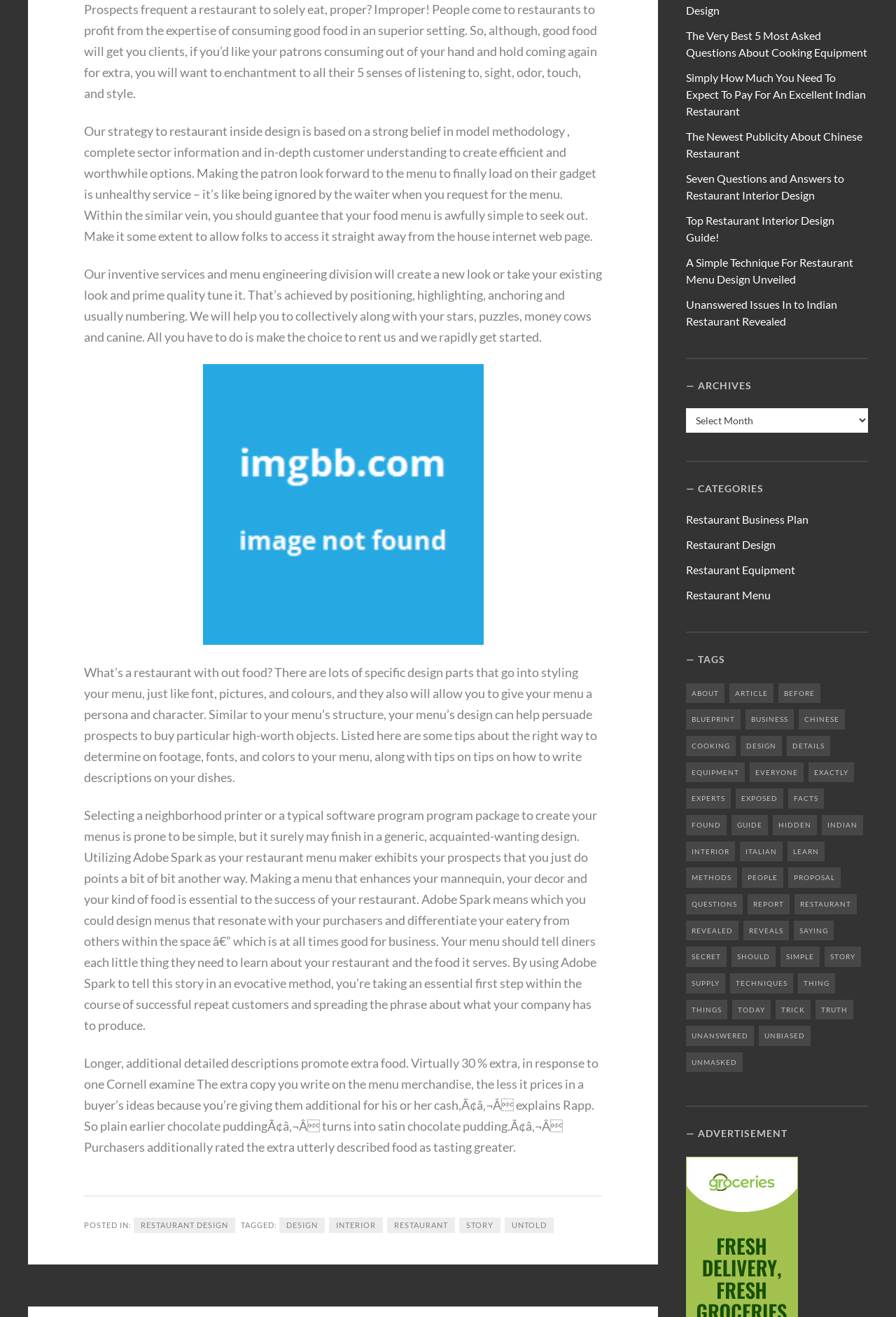Determine the bounding box for the HTML element described here: "story". The coordinates should be given as [left, top, right, bottom] with each number being a float between 0 and 1.

[0.92, 0.719, 0.961, 0.734]